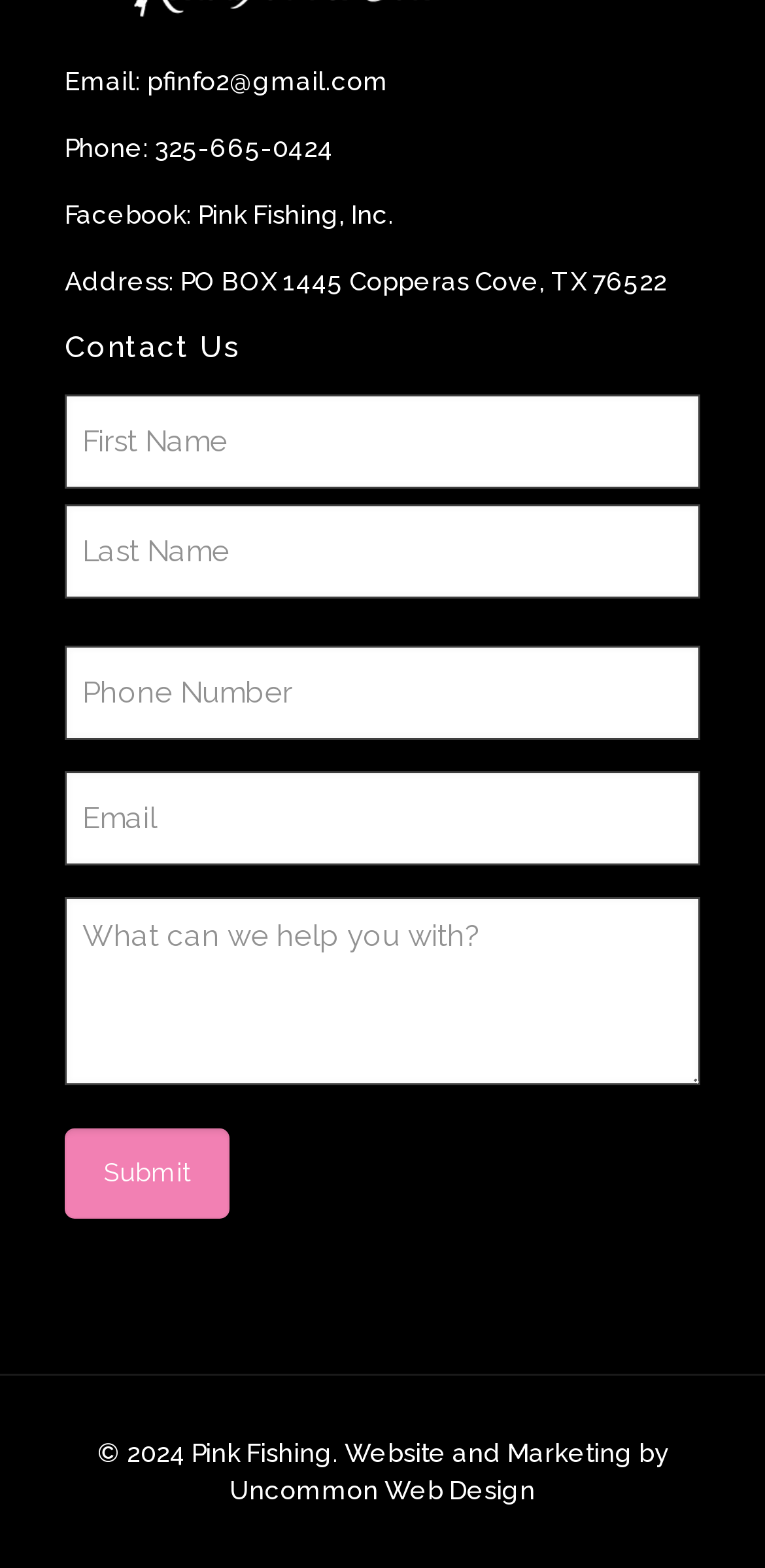Please locate the bounding box coordinates for the element that should be clicked to achieve the following instruction: "Click Facebook link". Ensure the coordinates are given as four float numbers between 0 and 1, i.e., [left, top, right, bottom].

[0.259, 0.128, 0.508, 0.146]